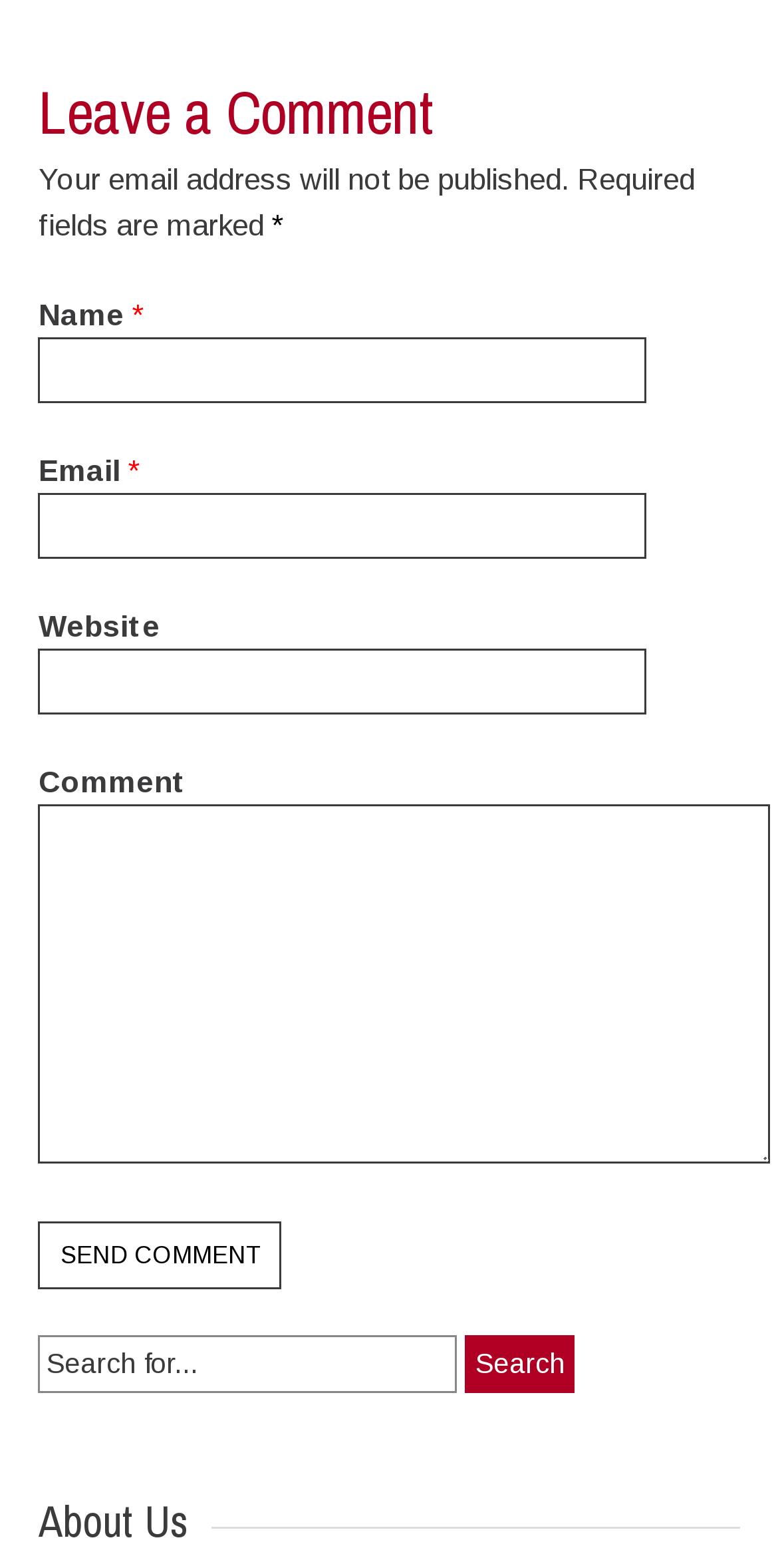Specify the bounding box coordinates of the element's region that should be clicked to achieve the following instruction: "Search for something". The bounding box coordinates consist of four float numbers between 0 and 1, in the format [left, top, right, bottom].

[0.049, 0.851, 0.588, 0.888]